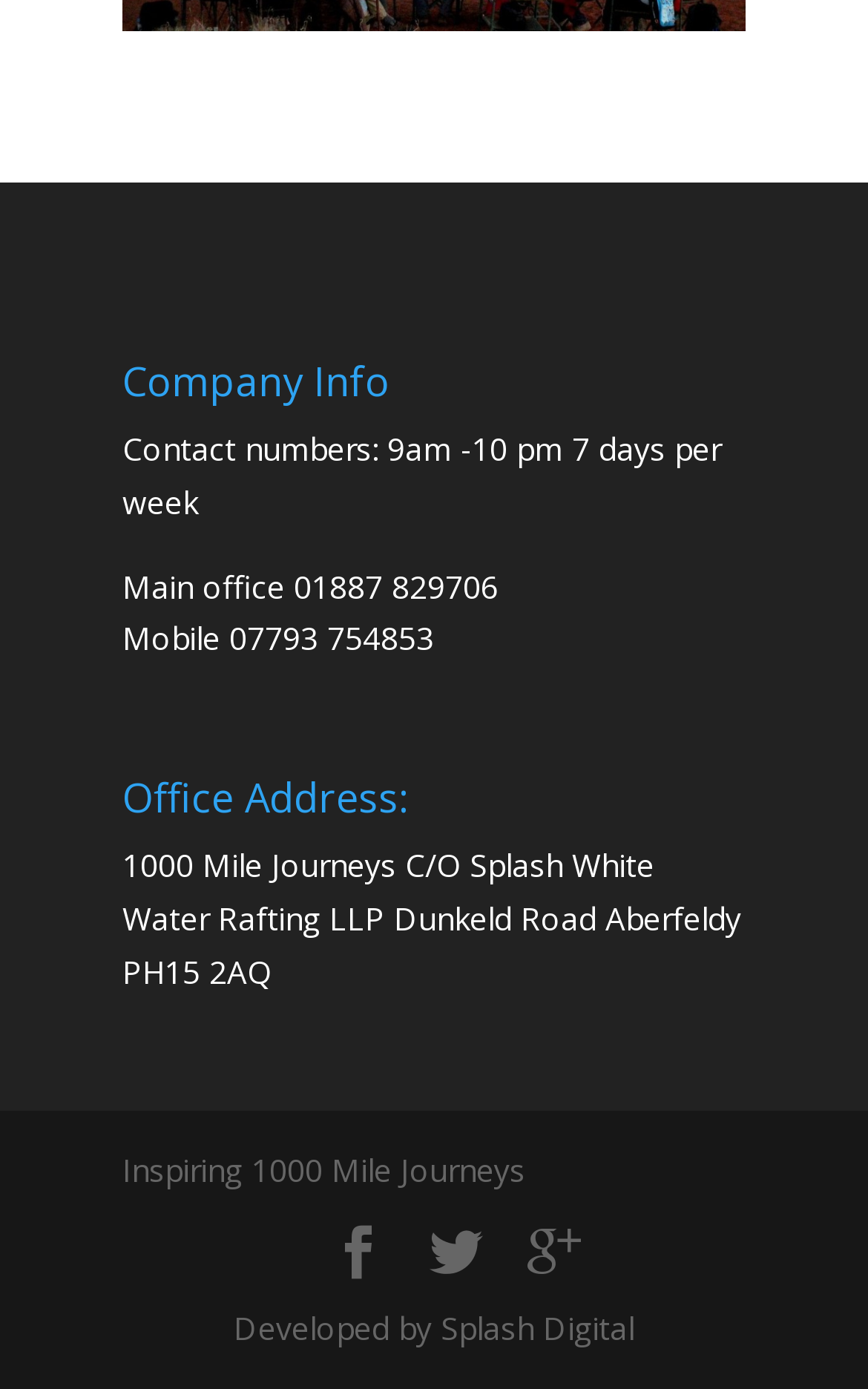Provide the bounding box coordinates for the UI element that is described as: "Google".

[0.608, 0.883, 0.669, 0.923]